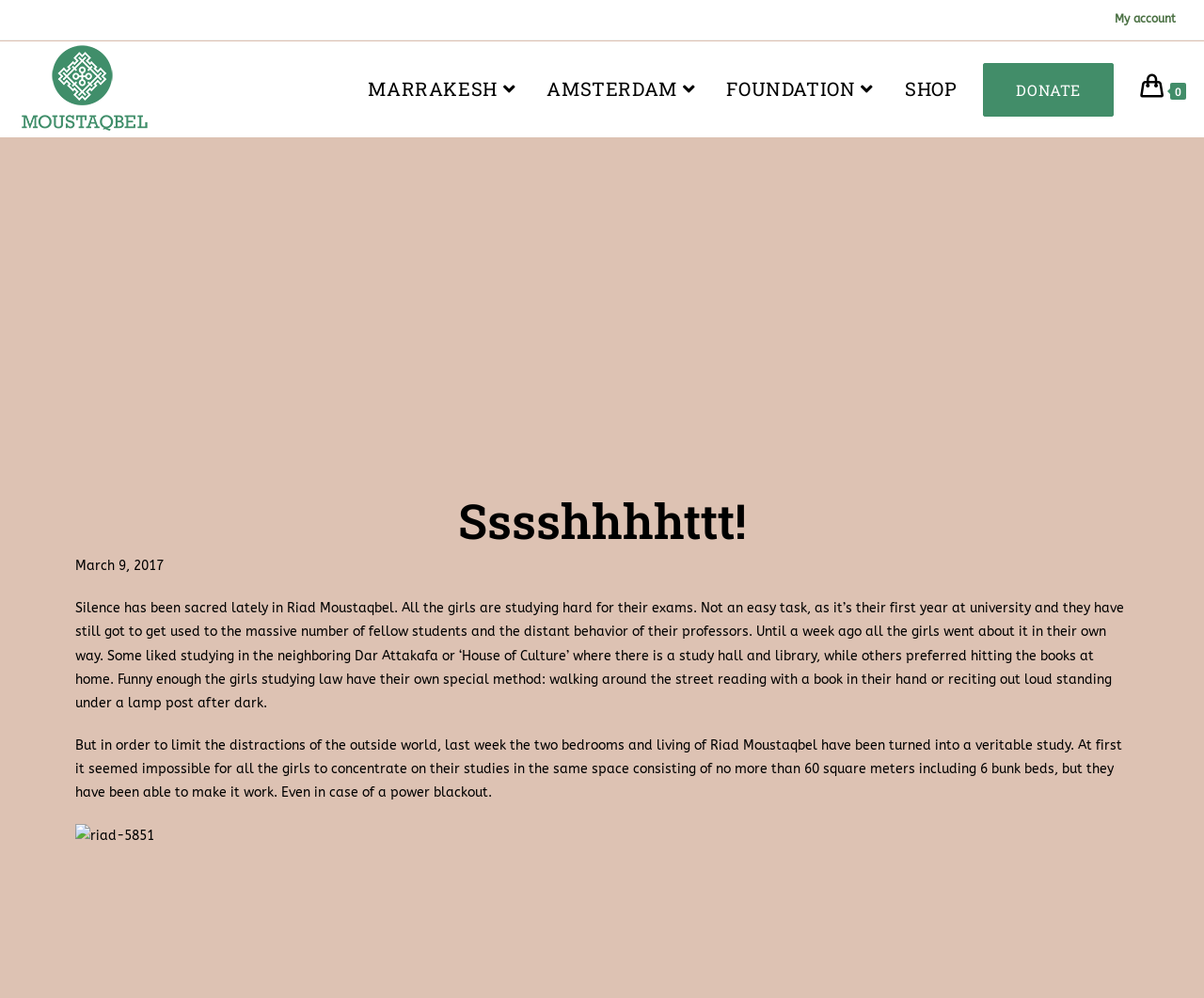Provide the bounding box coordinates of the HTML element described by the text: "0".

[0.936, 0.041, 0.996, 0.135]